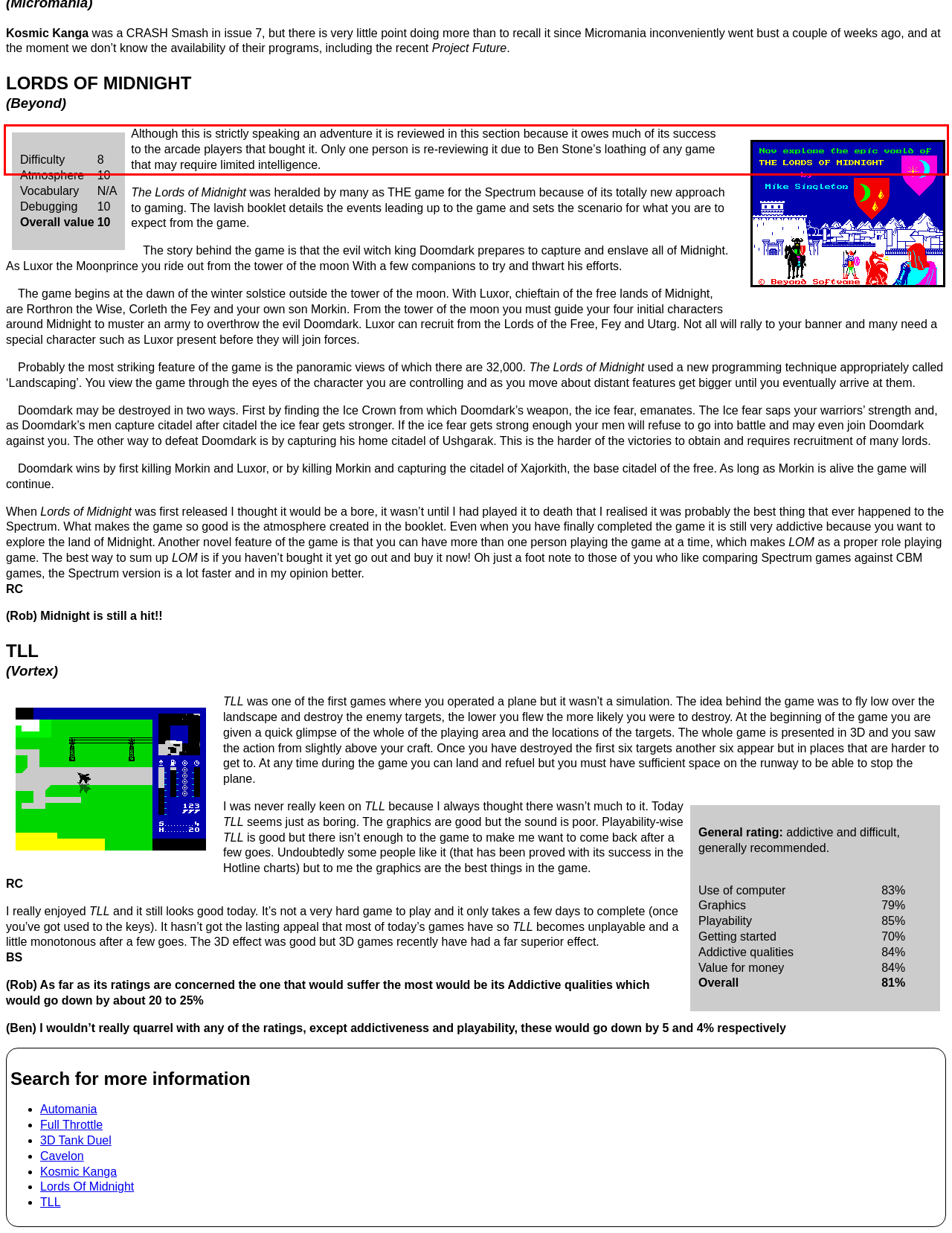You are given a webpage screenshot with a red bounding box around a UI element. Extract and generate the text inside this red bounding box.

Although this is strictly speaking an adventure it is reviewed in this section because it owes much of its success to the arcade players that bought it. Only one person is re-reviewing it due to Ben Stone’s loathing of any game that may require limited intelligence.